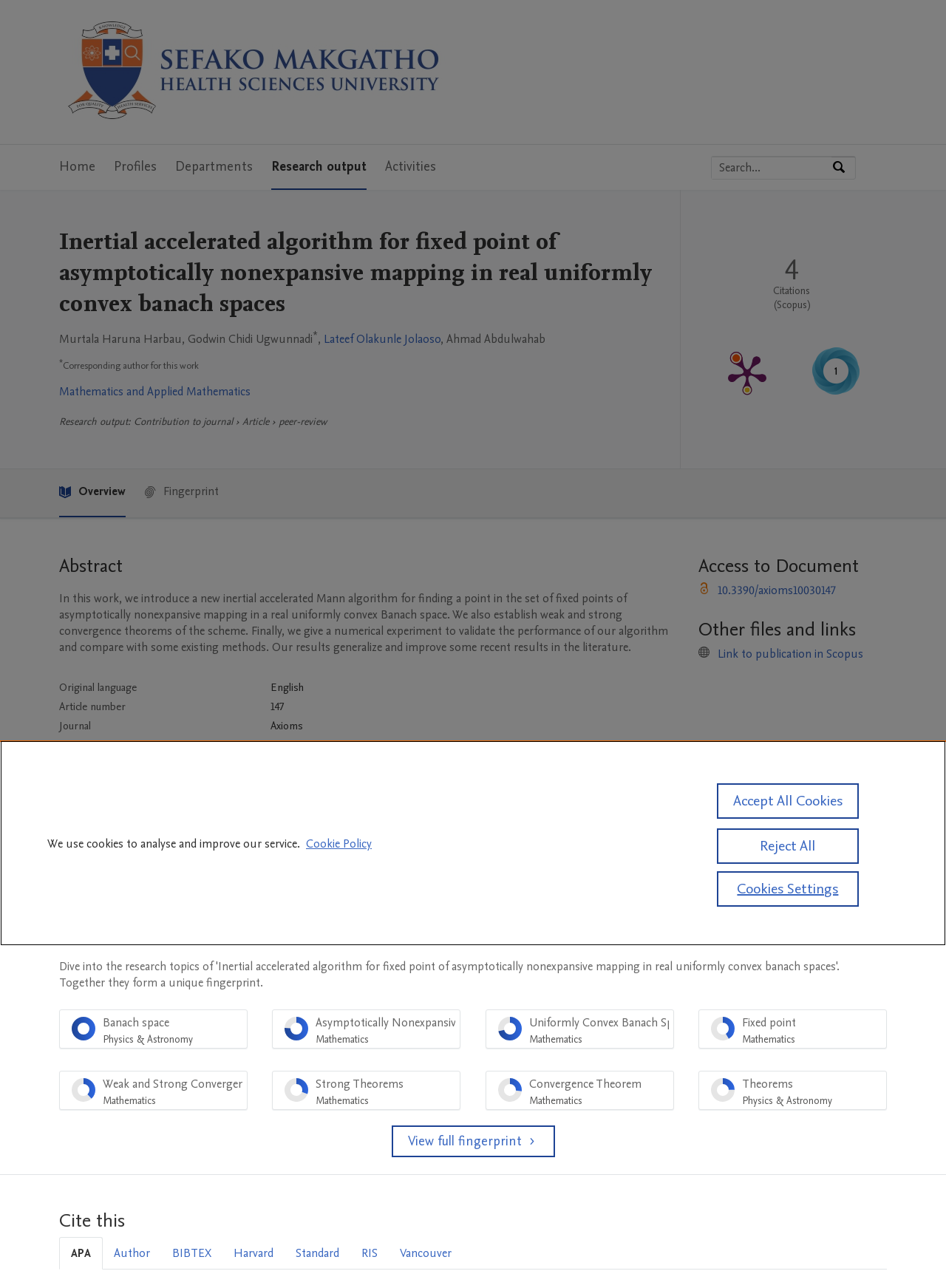Identify the main title of the webpage and generate its text content.

Inertial accelerated algorithm for fixed point of asymptotically nonexpansive mapping in real uniformly convex banach spaces